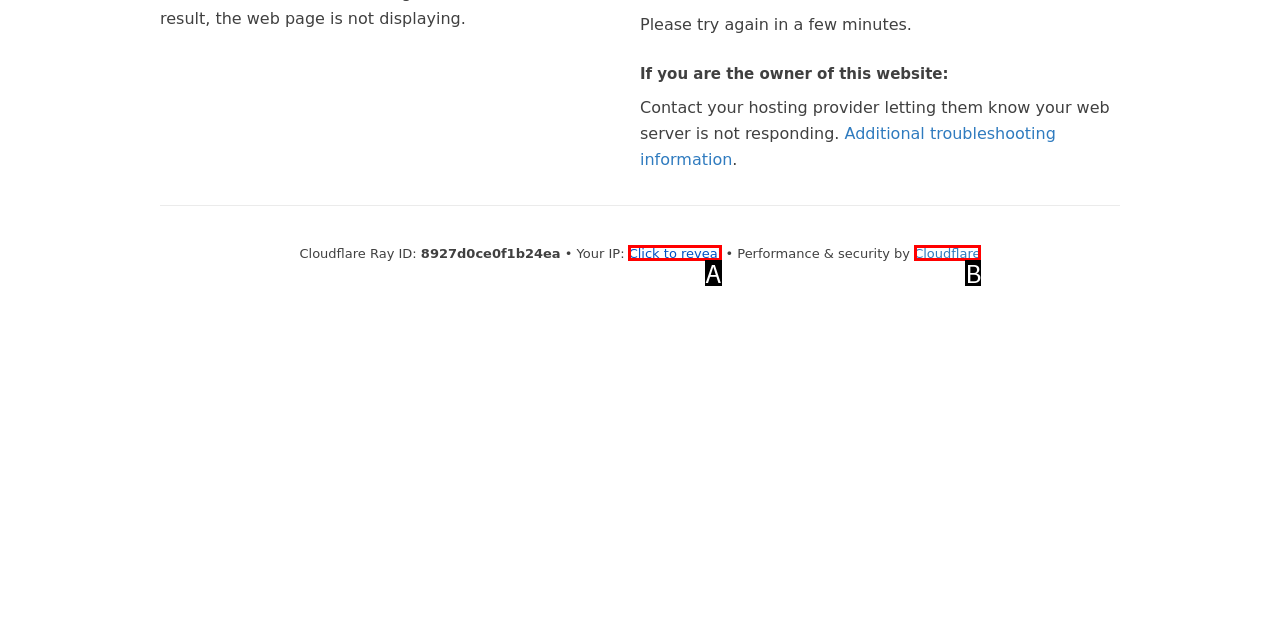Using the description: Click to reveal
Identify the letter of the corresponding UI element from the choices available.

A